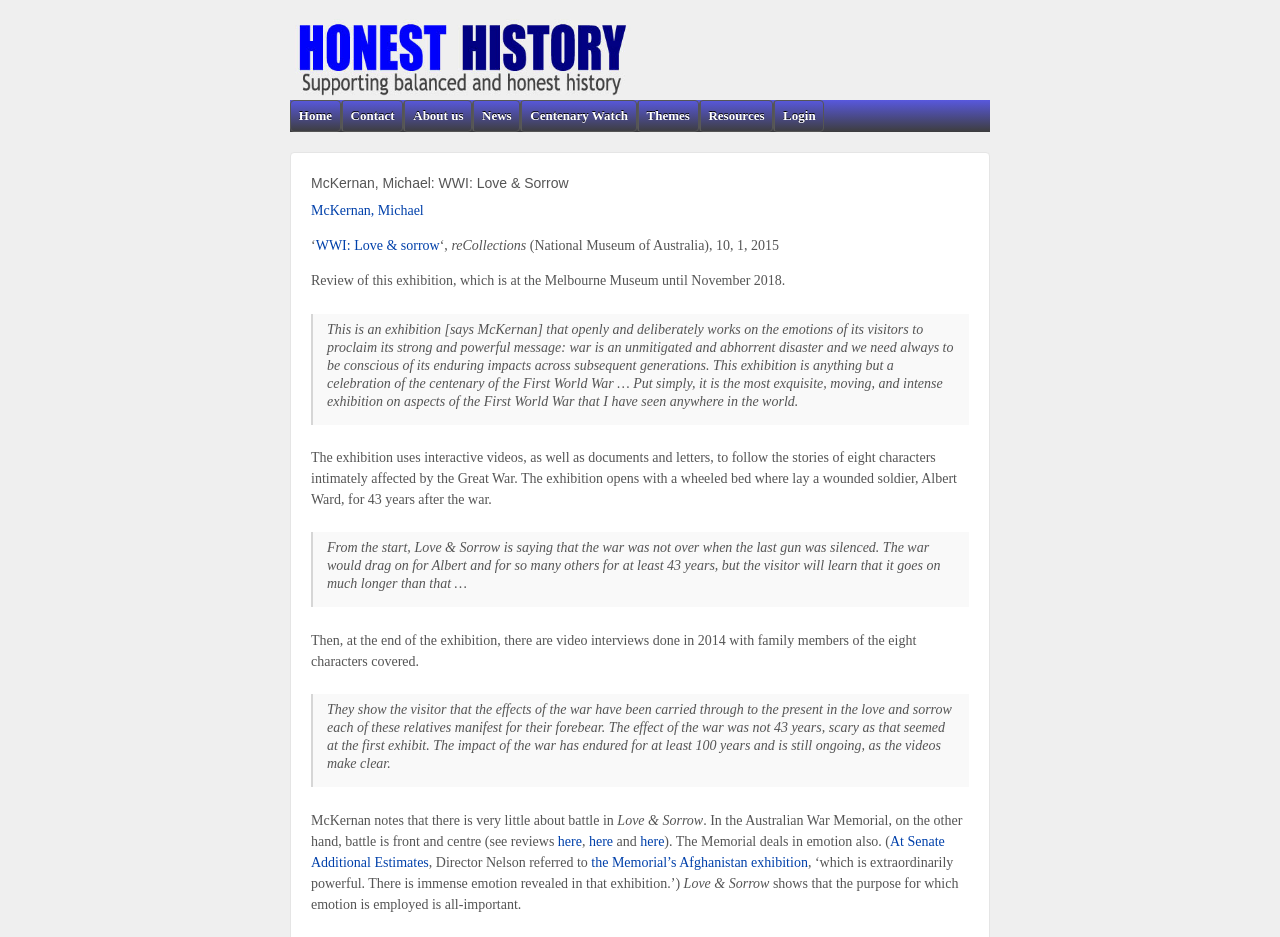Find the bounding box coordinates of the area to click in order to follow the instruction: "Click on the 'here' link".

[0.436, 0.89, 0.455, 0.906]